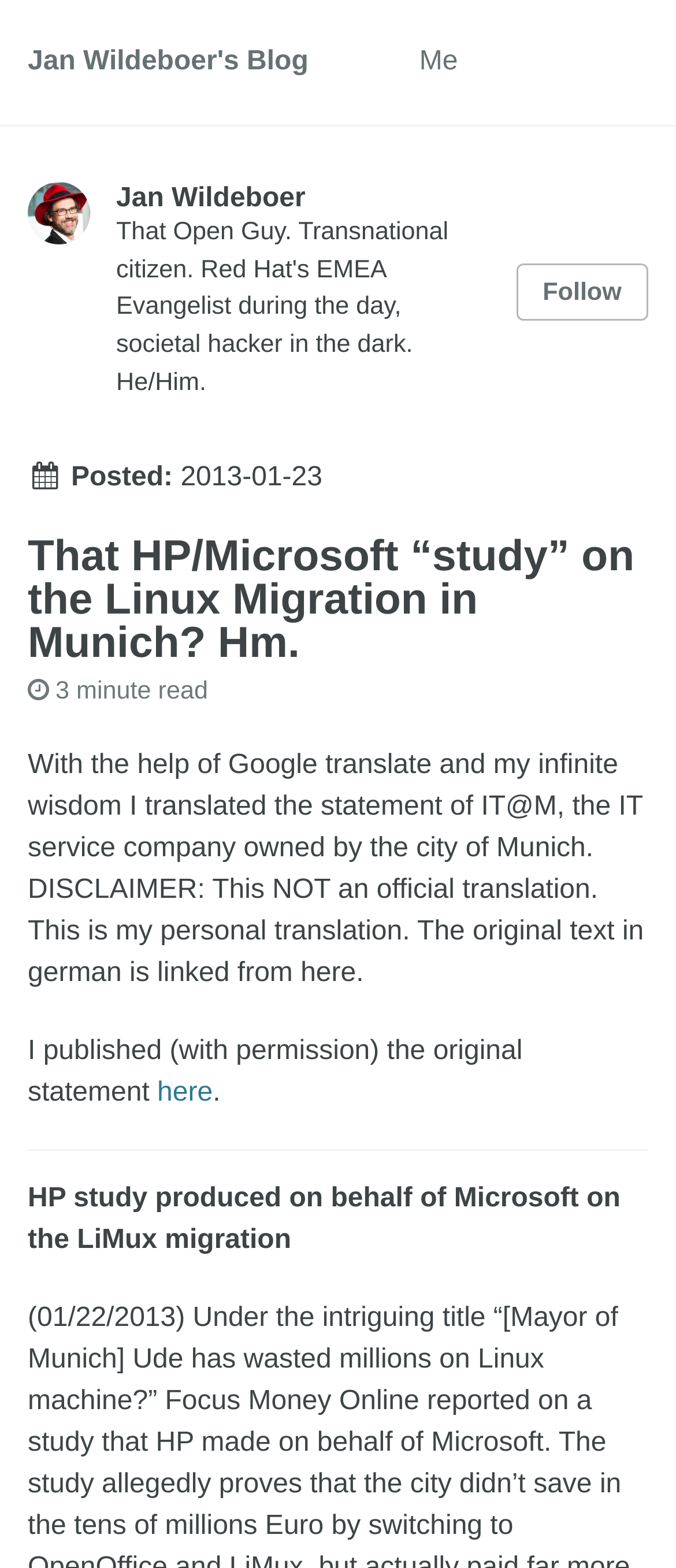Describe the webpage meticulously, covering all significant aspects.

The webpage is a blog post titled "That HP/Microsoft “study” on the Linux Migration in Munich? Hm." by Jan Wildeboer. At the top left, there is a link to "Jan Wildeboer's Blog" and an image of the author wearing a red fedora with a smile. Next to the image, there is a heading with the author's name, "Jan Wildeboer". 

On the top right, there is a "Follow" button. Below the button, there is a header section with a "Posted" label, a timestamp "2013-01-23", and the title of the blog post. The title is followed by a "3 minute read" label.

The main content of the blog post starts with a paragraph of text that describes the author's translation of a statement from IT@M, the IT service company owned by the city of Munich. The text includes a disclaimer that it is not an official translation. 

Below the paragraph, there is another sentence that mentions the original statement in German, with a link to access it. A horizontal separator line divides the content, followed by a heading that describes an HP study on the LiMux migration.